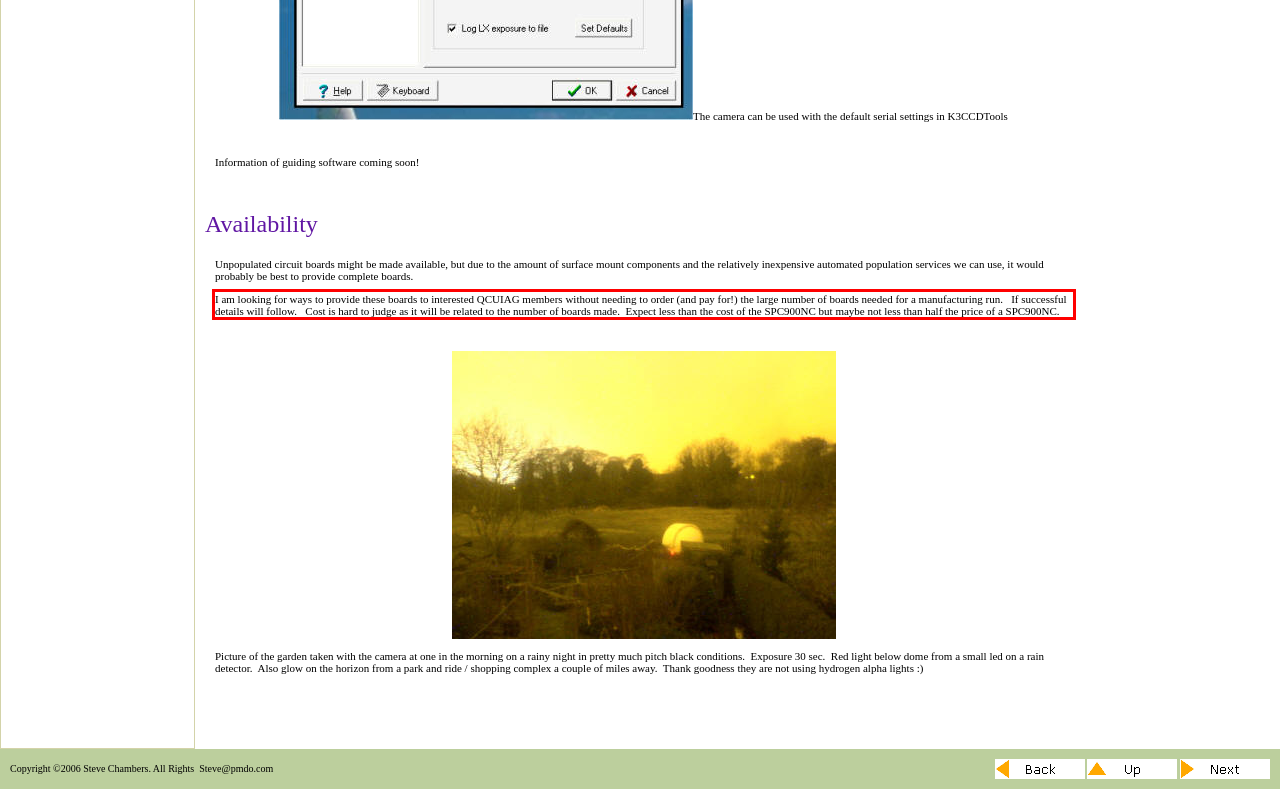Examine the webpage screenshot and use OCR to obtain the text inside the red bounding box.

I am looking for ways to provide these boards to interested QCUIAG members without needing to order (and pay for!) the large number of boards needed for a manufacturing run. If successful details will follow. Cost is hard to judge as it will be related to the number of boards made. Expect less than the cost of the SPC900NC but maybe not less than half the price of a SPC900NC.